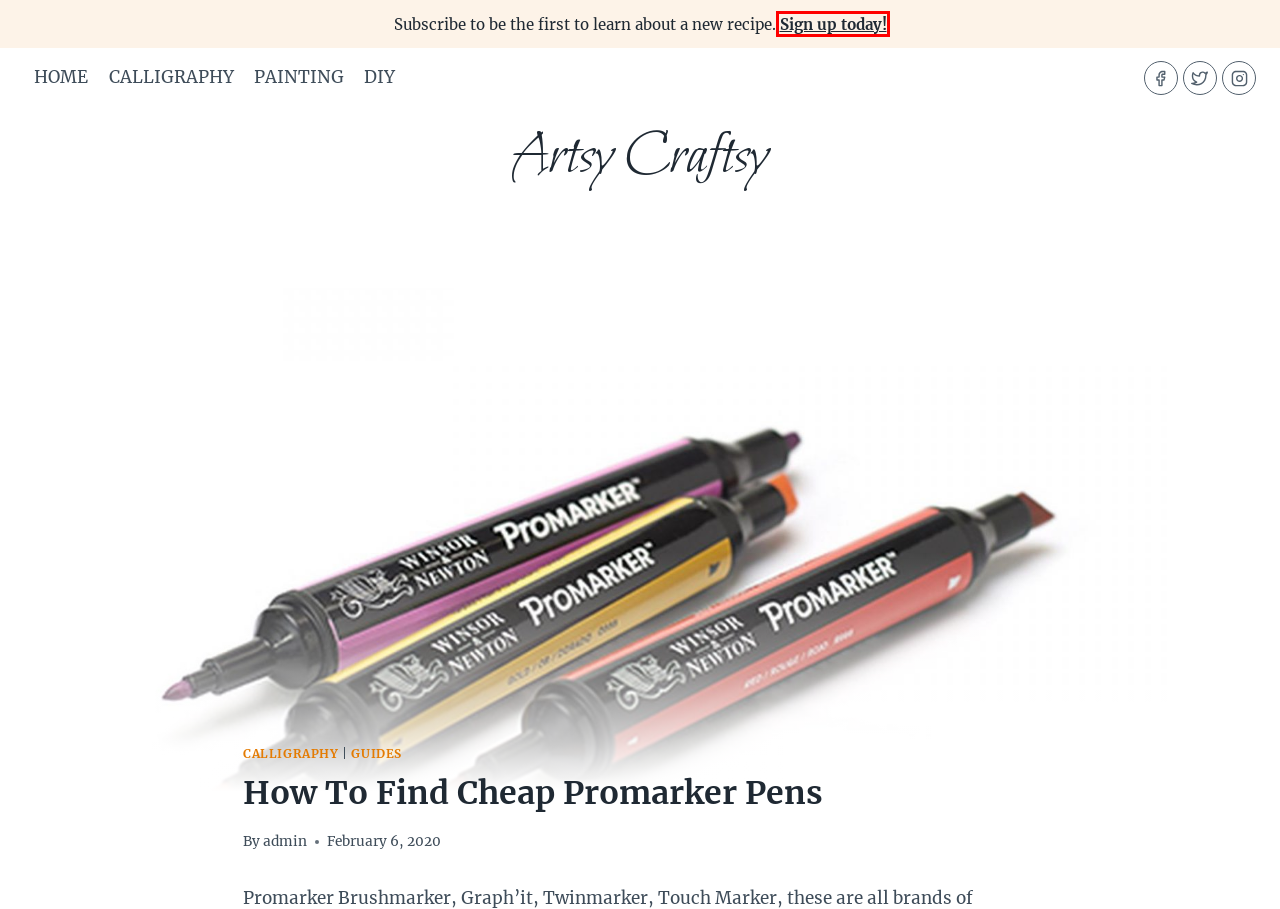Look at the screenshot of a webpage where a red rectangle bounding box is present. Choose the webpage description that best describes the new webpage after clicking the element inside the red bounding box. Here are the candidates:
A. Guides – Artsy Craftsy
B. Artsy Craftsy – Hand Lettering And Calligraphy
C. admin – Artsy Craftsy
D. Heather's Kitchen – Just another Kadence WP Demos Sites site
E. Oil Painting For Beginners – A Simple Guide For Anyone Interested In Oil Painting – Artsy Craftsy
F. Calligraphy – Artsy Craftsy
G. DIY – Artsy Craftsy
H. Painting – Artsy Craftsy

D